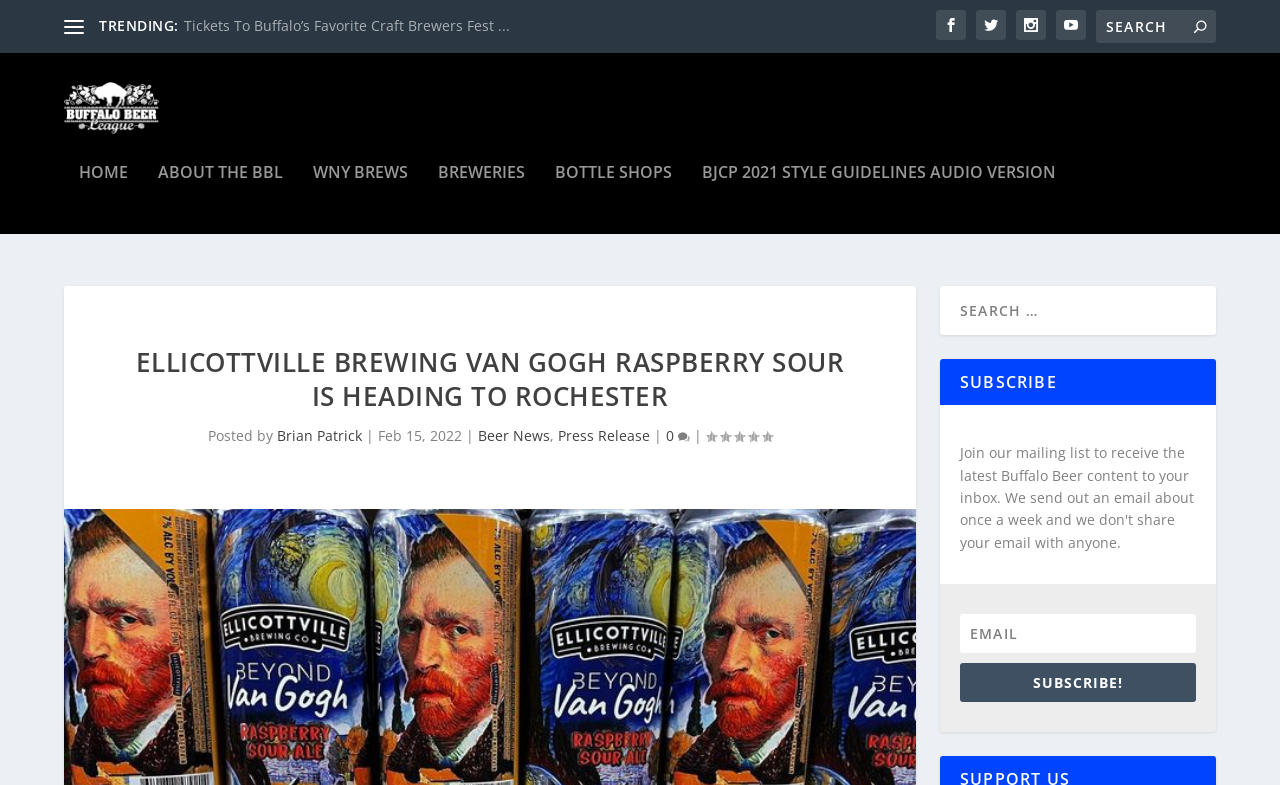What is the date of the article?
Look at the image and answer the question with a single word or phrase.

Feb 15, 2022